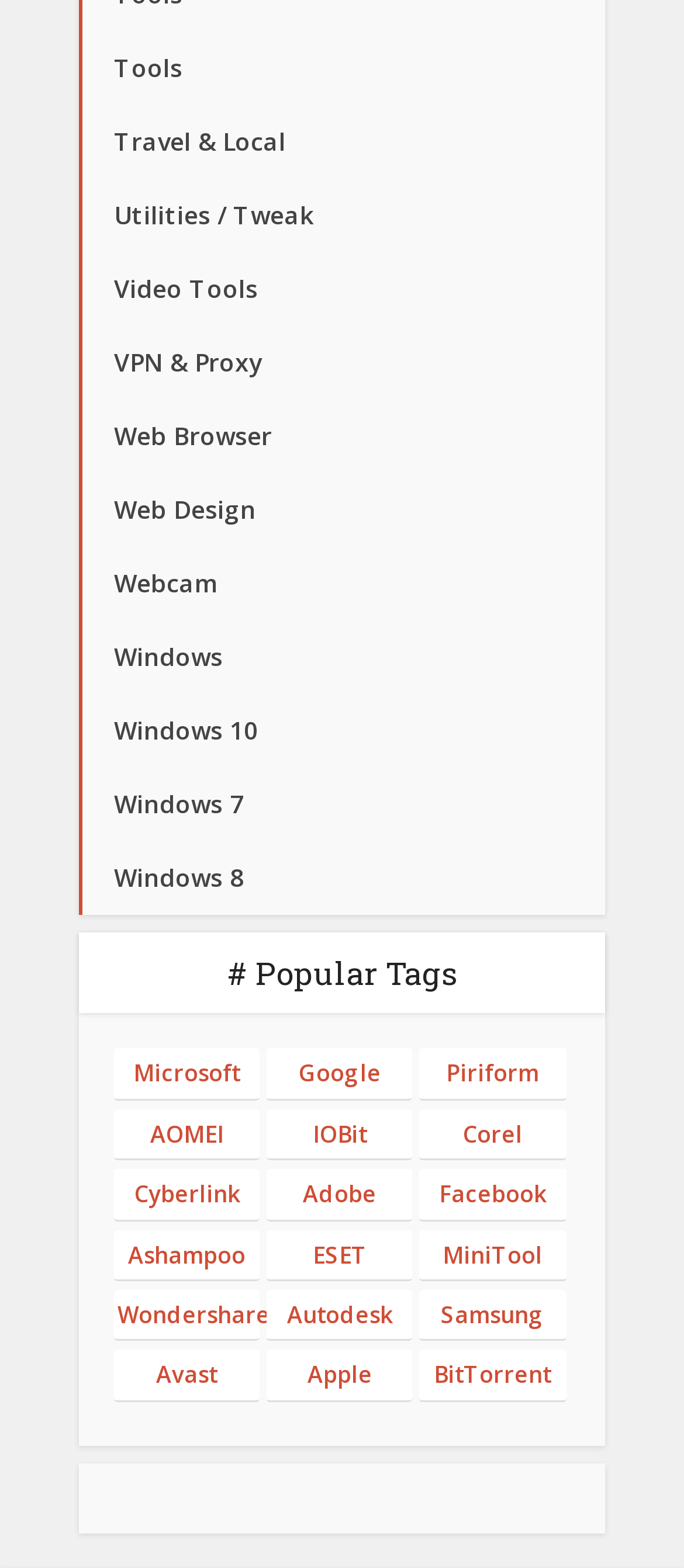Identify the bounding box for the element characterized by the following description: "MiniTool".

[0.614, 0.784, 0.827, 0.817]